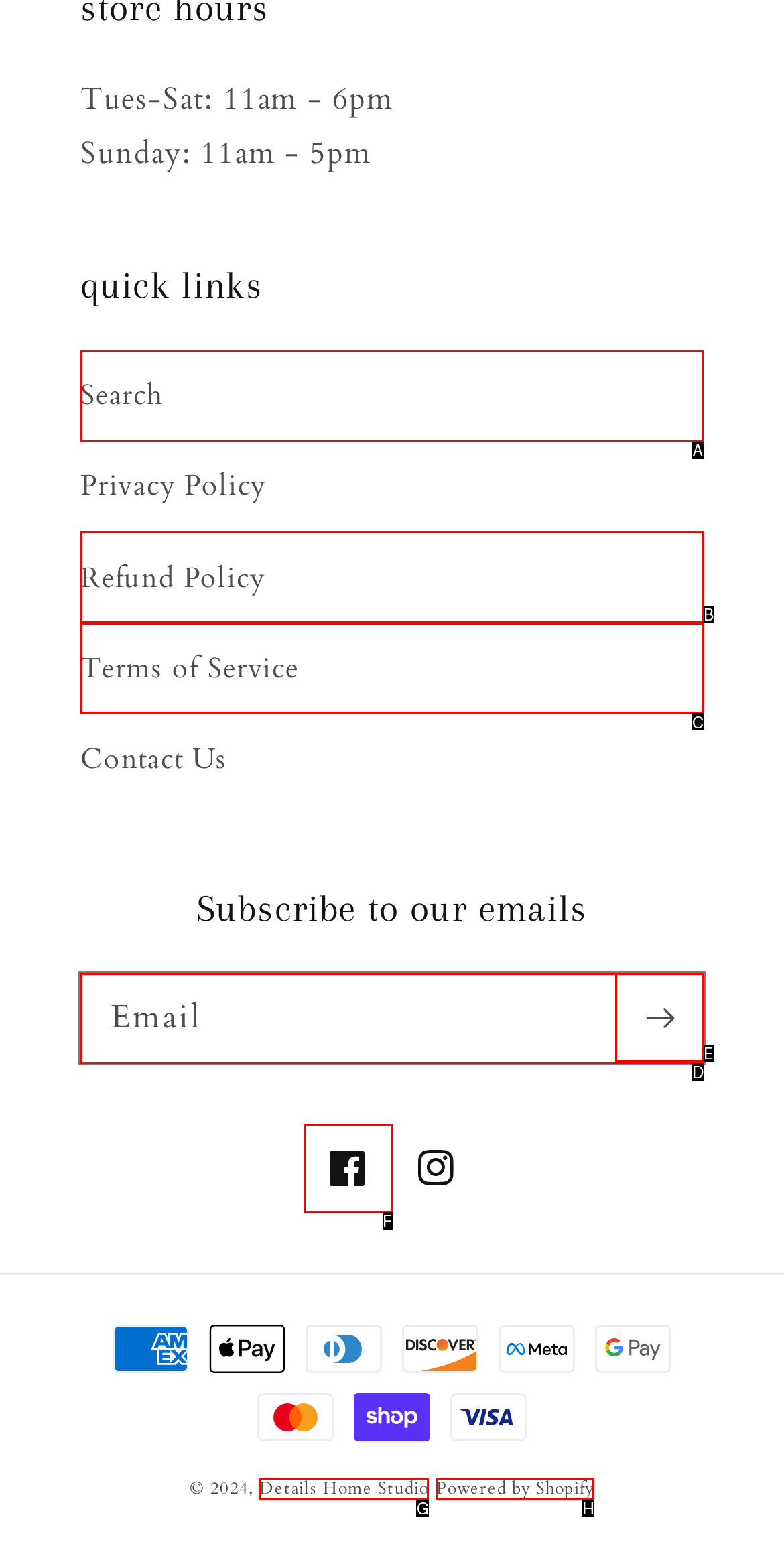Identify the appropriate choice to fulfill this task: Search
Respond with the letter corresponding to the correct option.

A